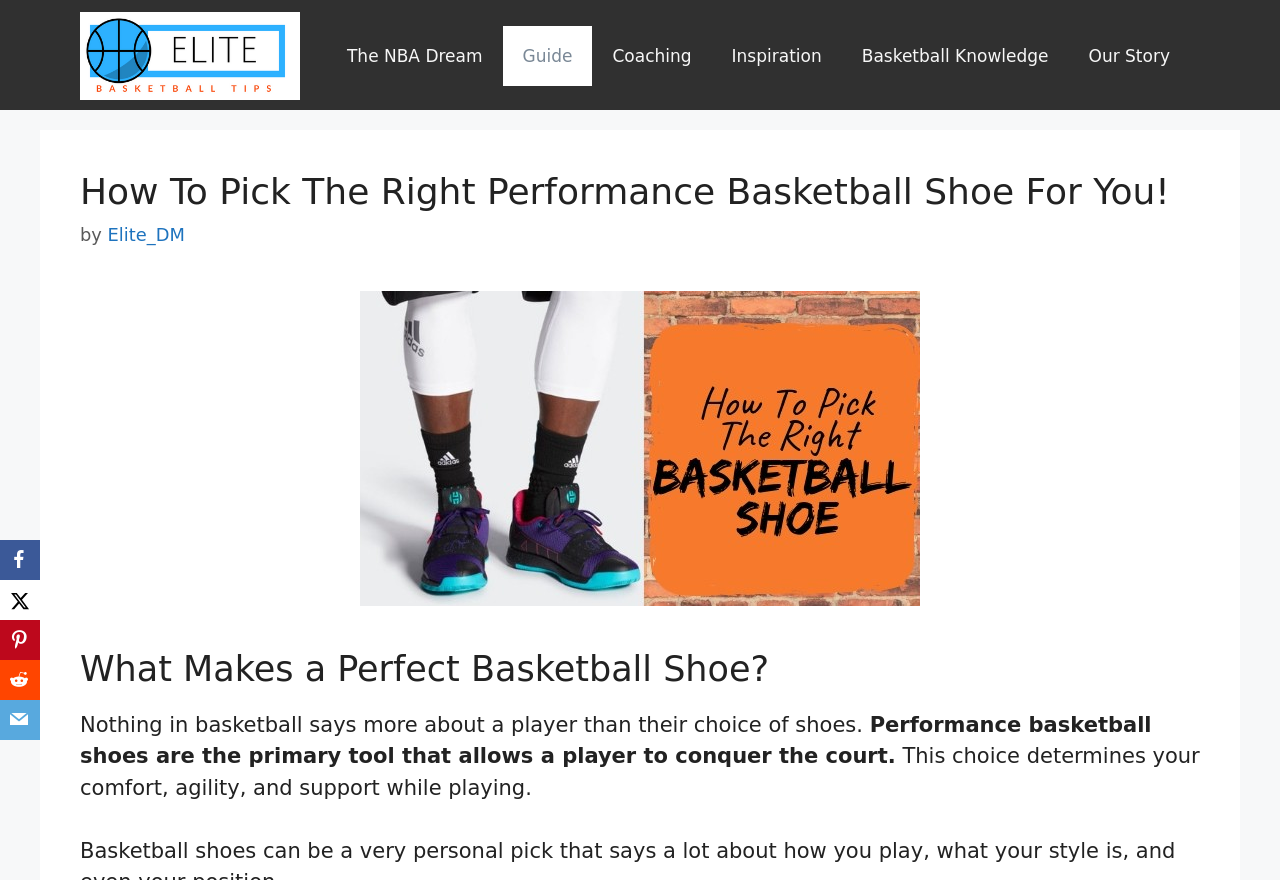What social media platforms are available for sharing?
Based on the image, answer the question with as much detail as possible.

At the bottom of the webpage, there are links to various social media platforms, including Facebook, Pinterest, Reddit, and Email, which allow users to share the webpage's content on these platforms.